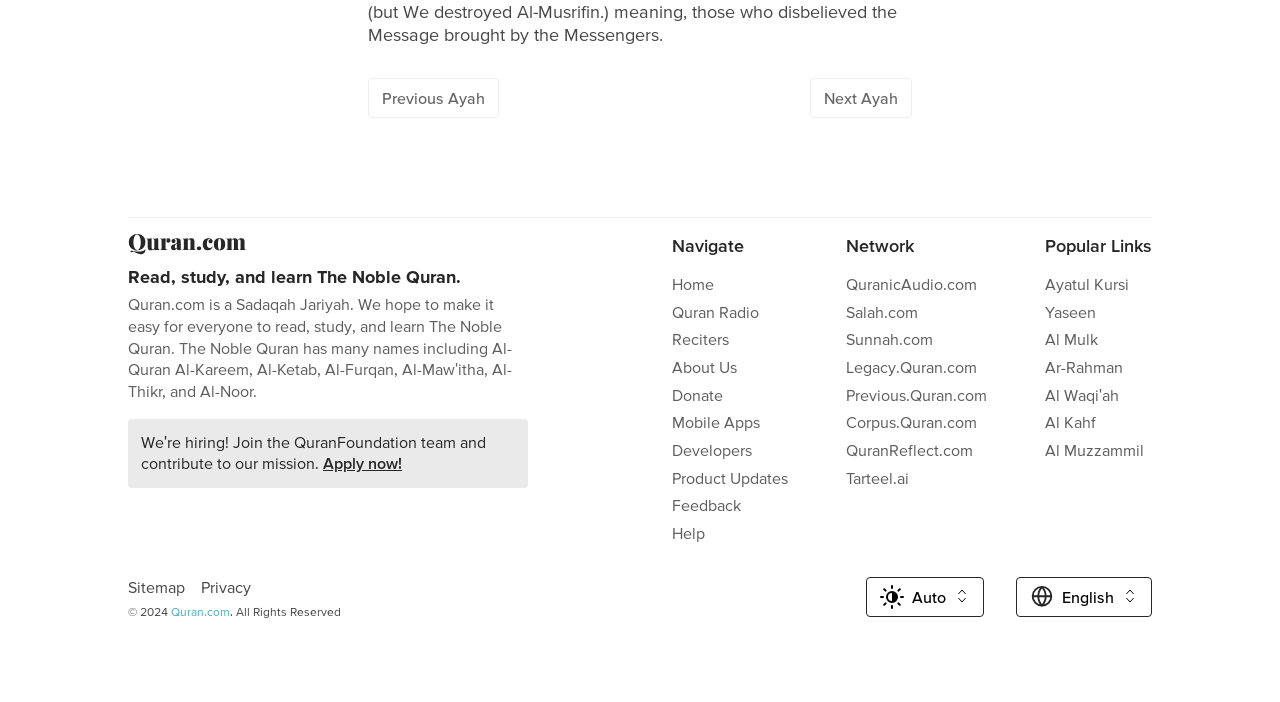Can you give a detailed response to the following question using the information from the image? How many links are present in the second column?

The second column of links starts from the right side of the webpage, and by counting the number of links with similar bounding box coordinates, we can determine that there are 9 links in this column.